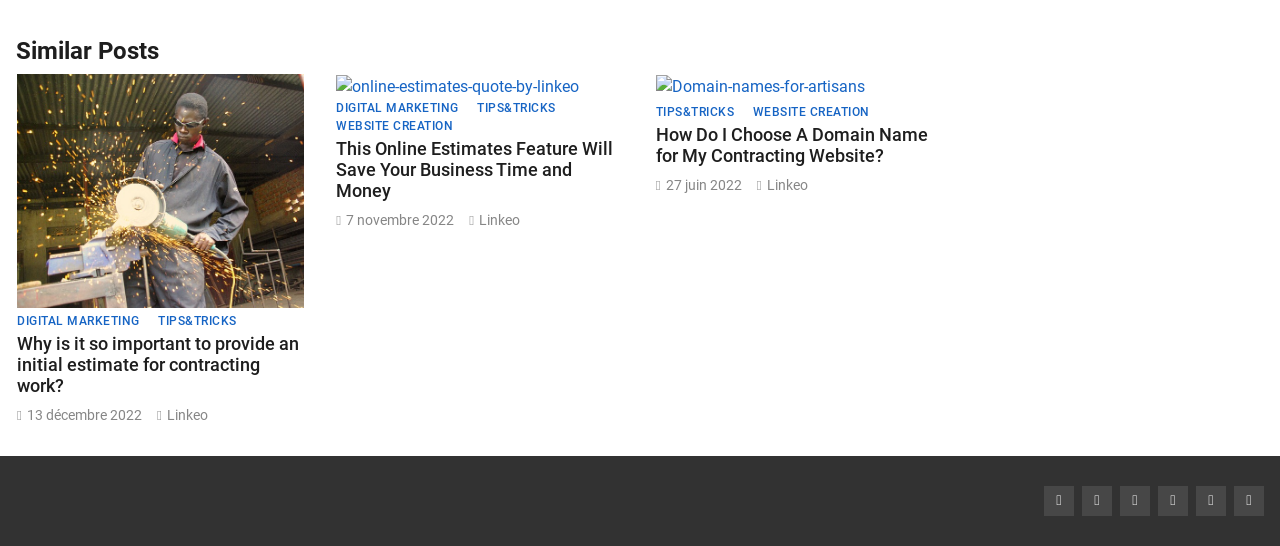Please specify the bounding box coordinates of the region to click in order to perform the following instruction: "View the post from '7 novembre 2022'".

[0.271, 0.388, 0.355, 0.417]